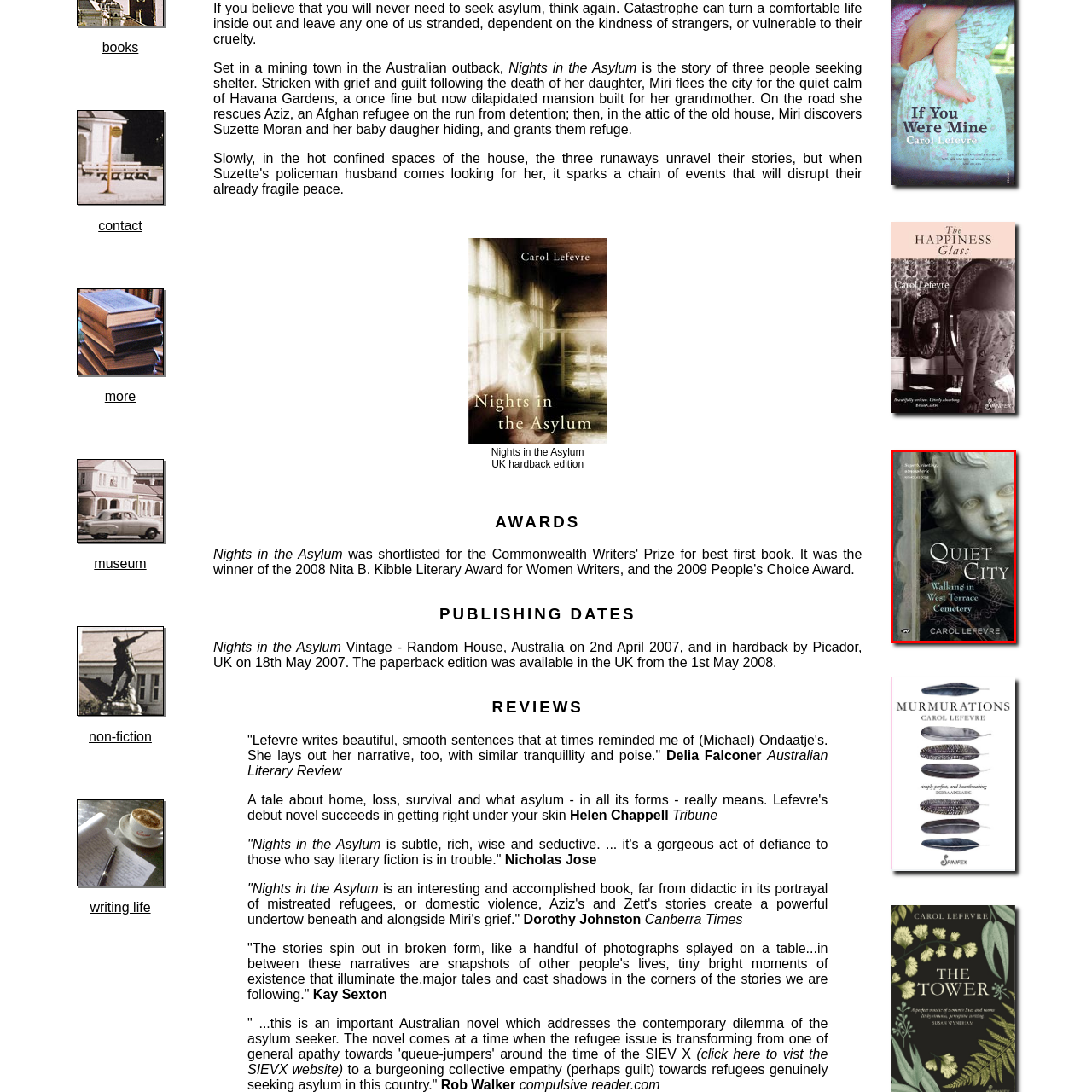Offer a detailed explanation of the image encased within the red boundary.

The image features the book cover of "Quiet City: Walking in West Terrace Cemetery" by Carol Lefevre. The cover design showcases a hauntingly beautiful sculpture of a cherubic figure, which draws the viewer's attention with its delicate features and ethereal expression. The background hints at a somber and reflective atmosphere, in keeping with the themes often associated with cemeteries and the exploration of history and memory. The title of the book, "Quiet City," is prominently displayed above the image, suggesting a serene yet poignant journey through the West Terrace Cemetery, encouraging readers to contemplate the stories of those interred within.